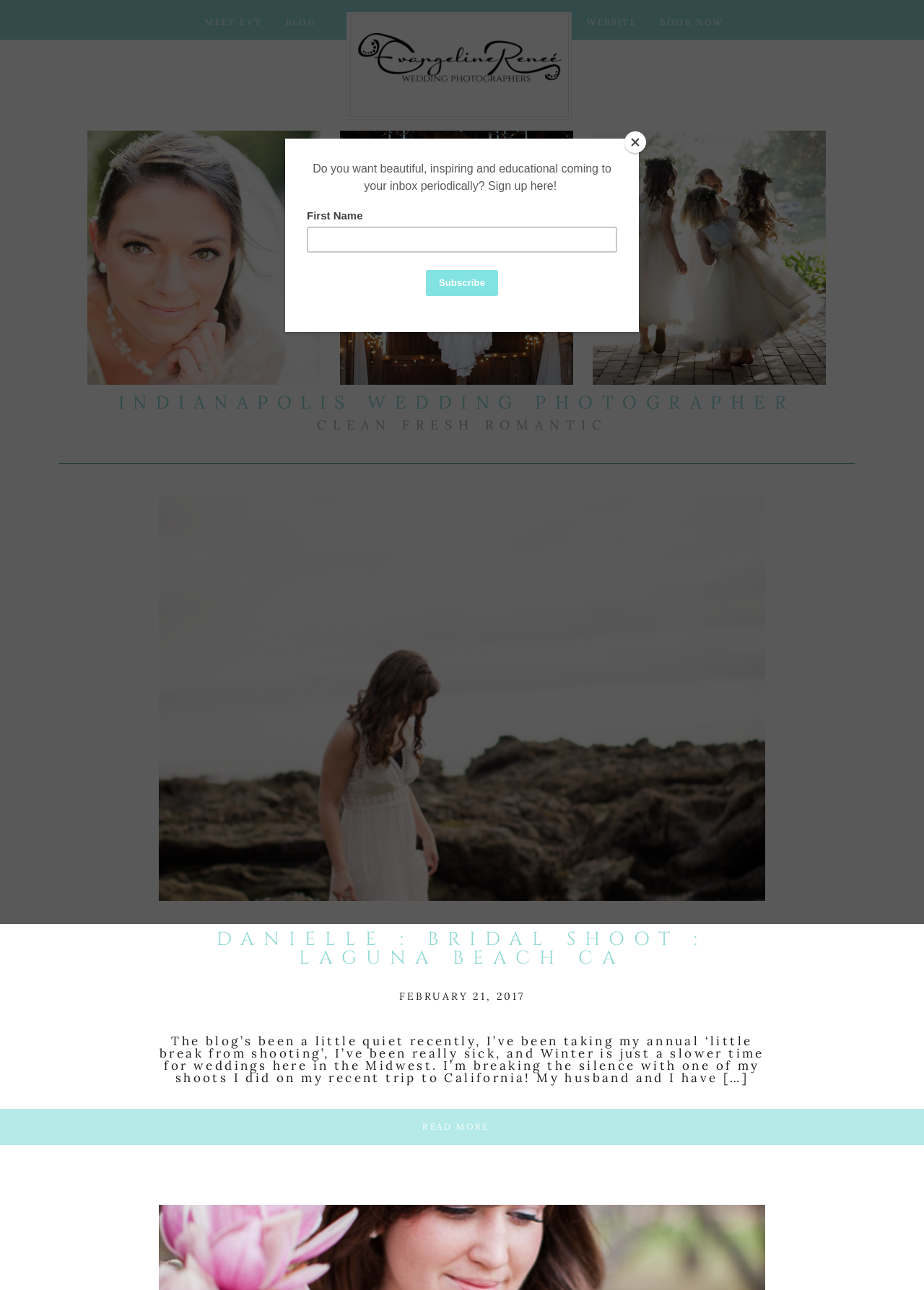What is the content of the blog post about?
Provide a fully detailed and comprehensive answer to the question.

The blog post is about a bridal shoot that Evangeline Renee did on her recent trip to California, as indicated by the text 'I’m breaking the silence with one of my shoots I did on my recent trip to California!'.